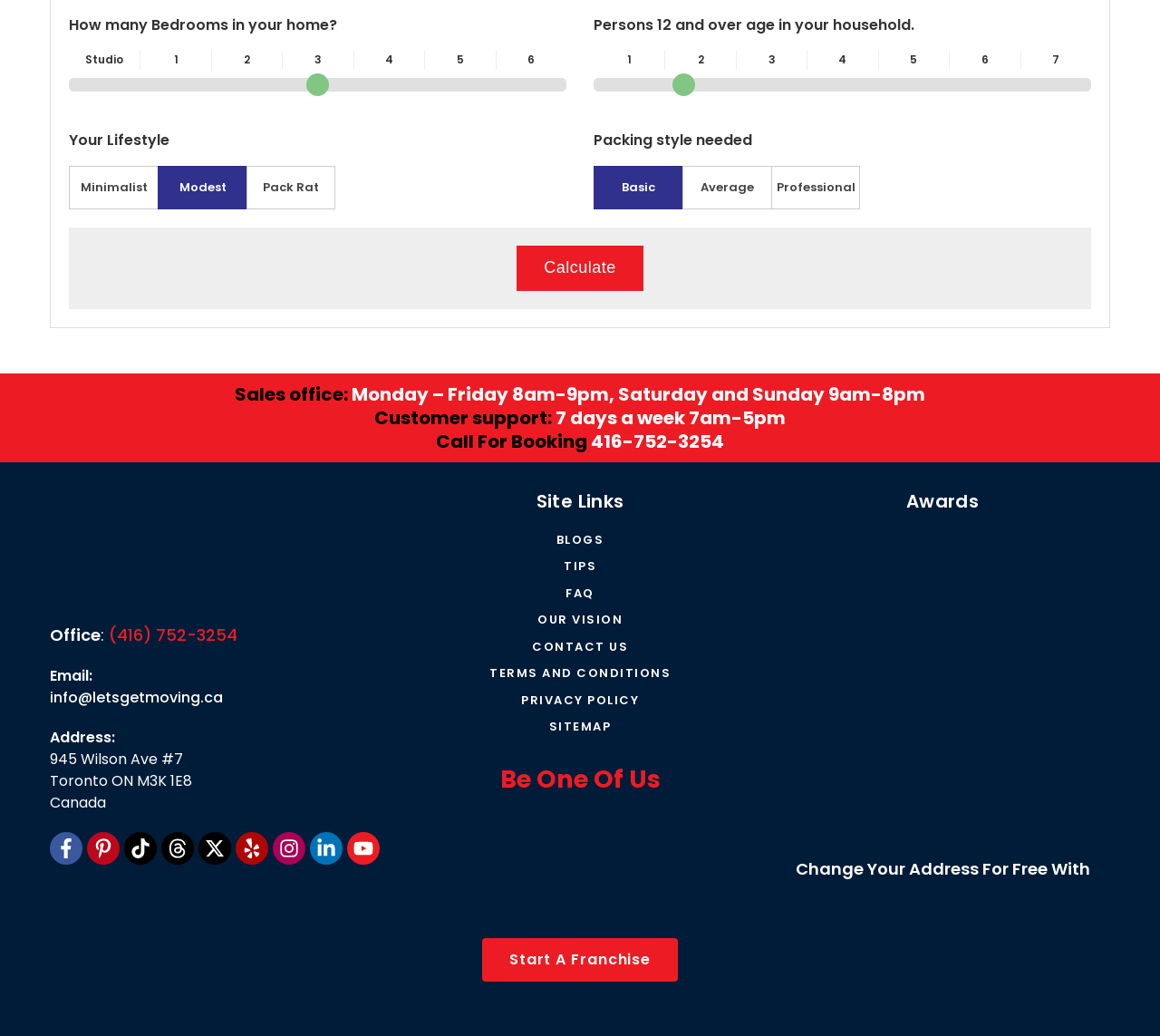Respond to the question below with a single word or phrase:
What is the packing style needed?

Basic Average Professional